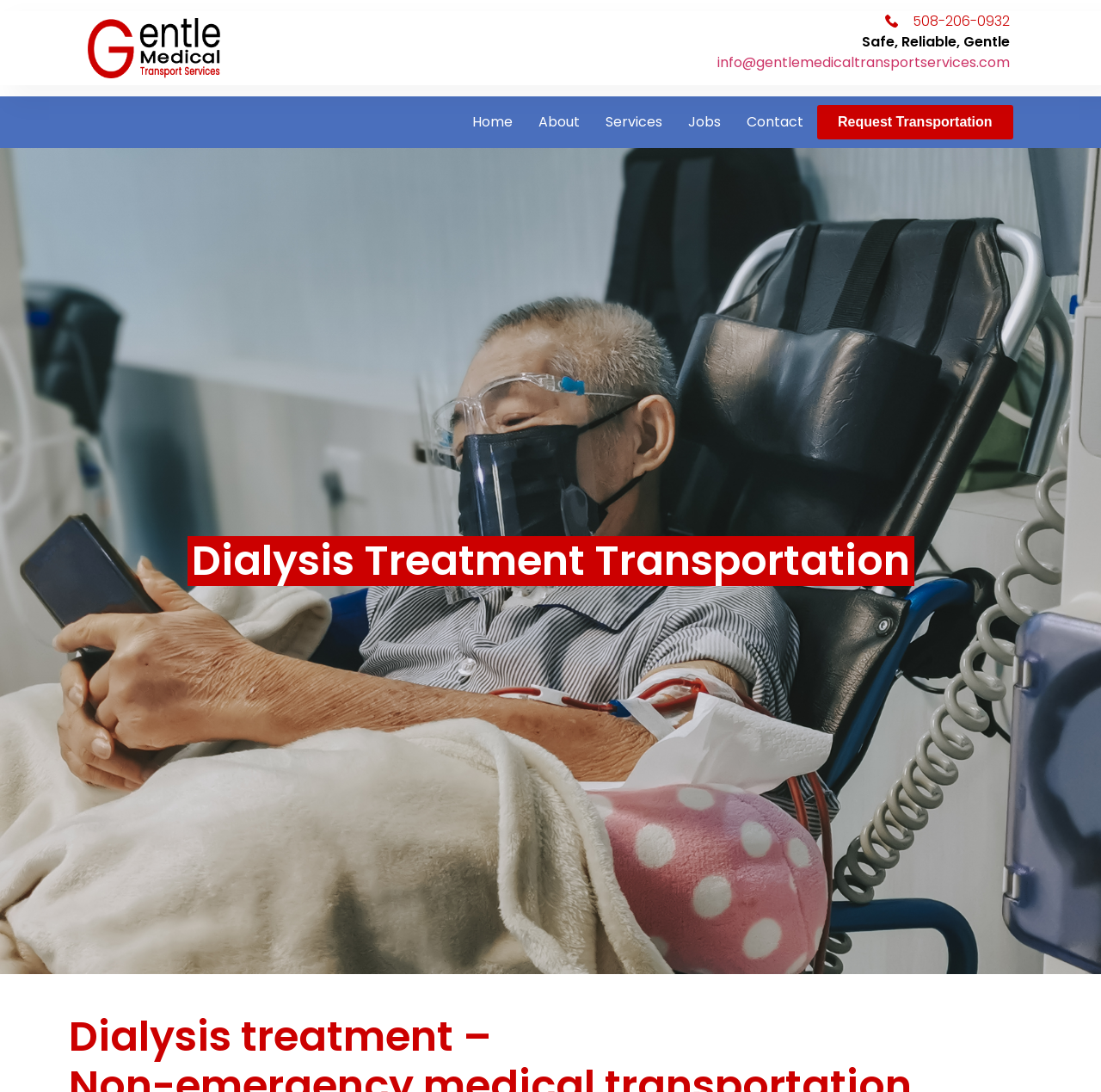Kindly determine the bounding box coordinates for the clickable area to achieve the given instruction: "Go to the home page".

[0.429, 0.102, 0.466, 0.122]